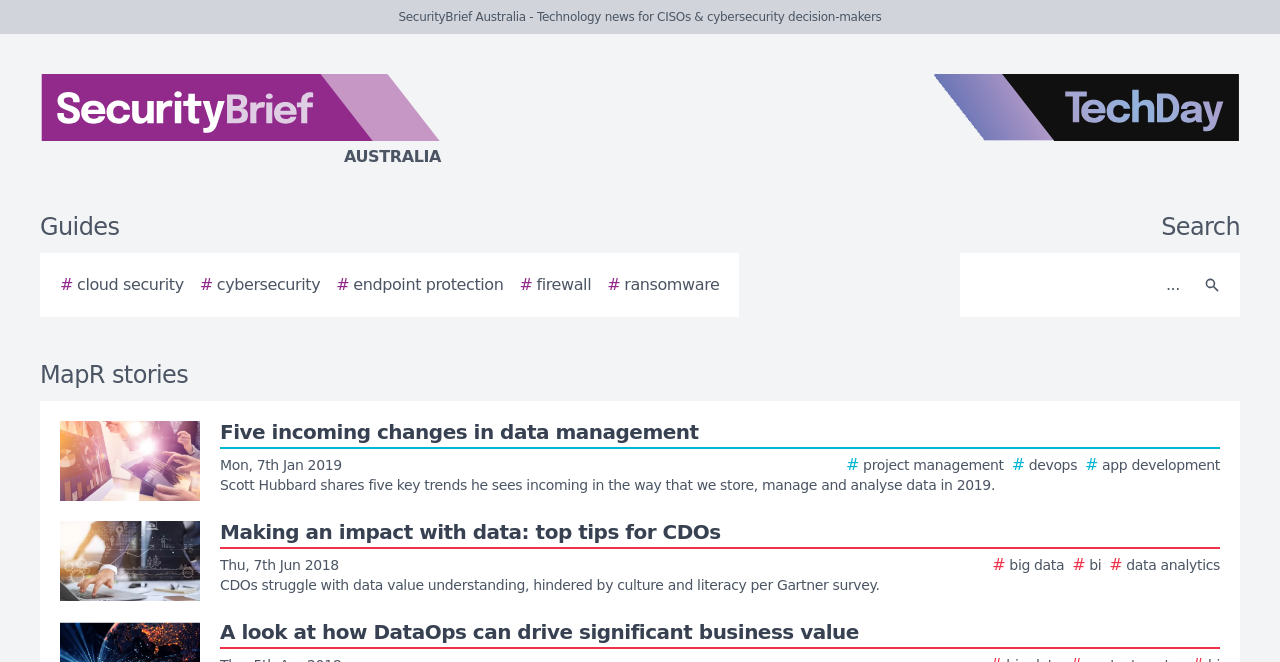What is the purpose of the textbox?
Please utilize the information in the image to give a detailed response to the question.

The textbox is located next to the 'Search' static text element, and it has a search button next to it, indicating that its purpose is to allow users to search for content on the website.